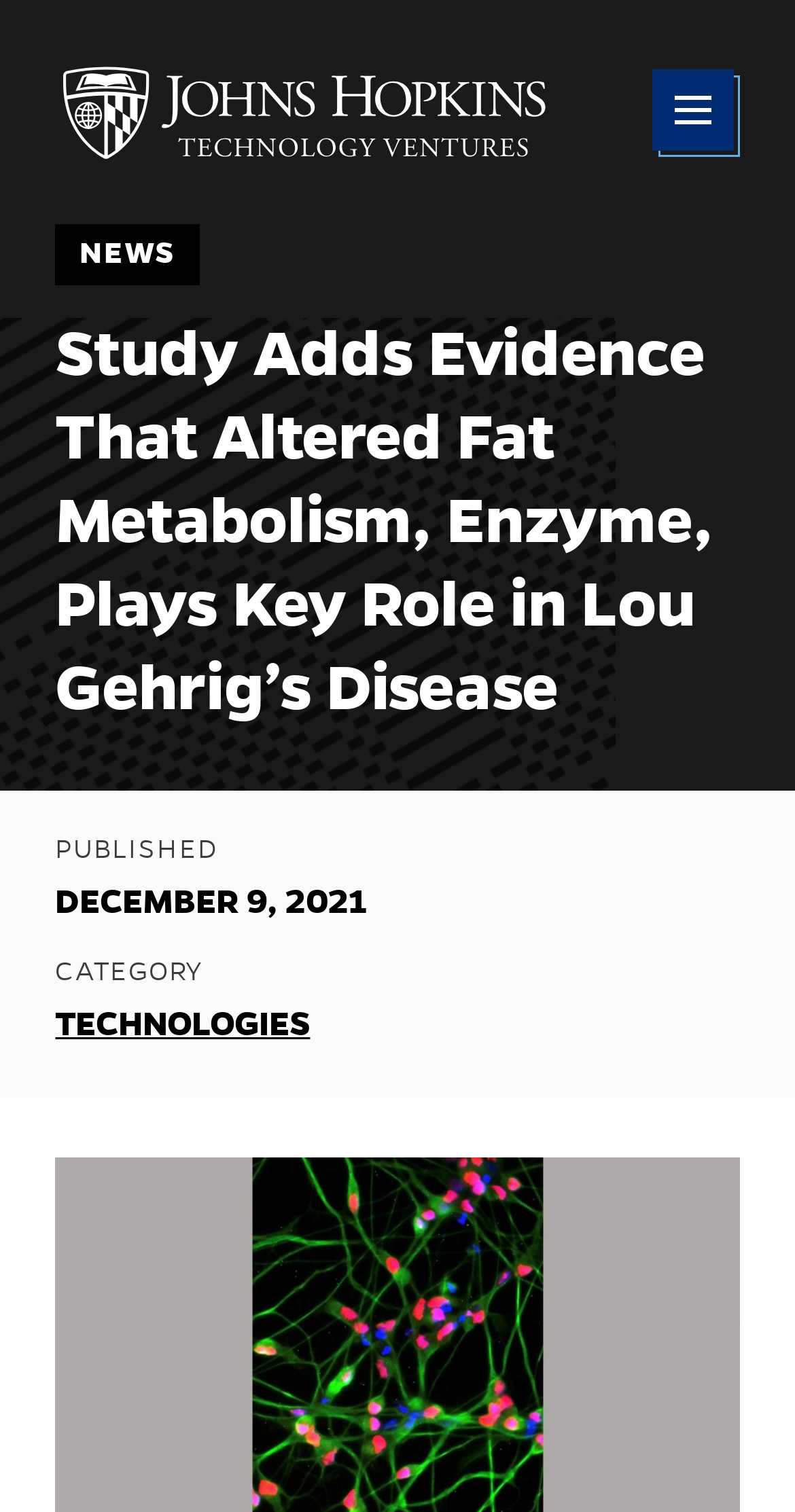How many links are in the breadcrumb navigation?
Please respond to the question thoroughly and include all relevant details.

I found the answer by looking at the 'Breadcrumb' navigation section, where there is only one link with the text 'NEWS'.